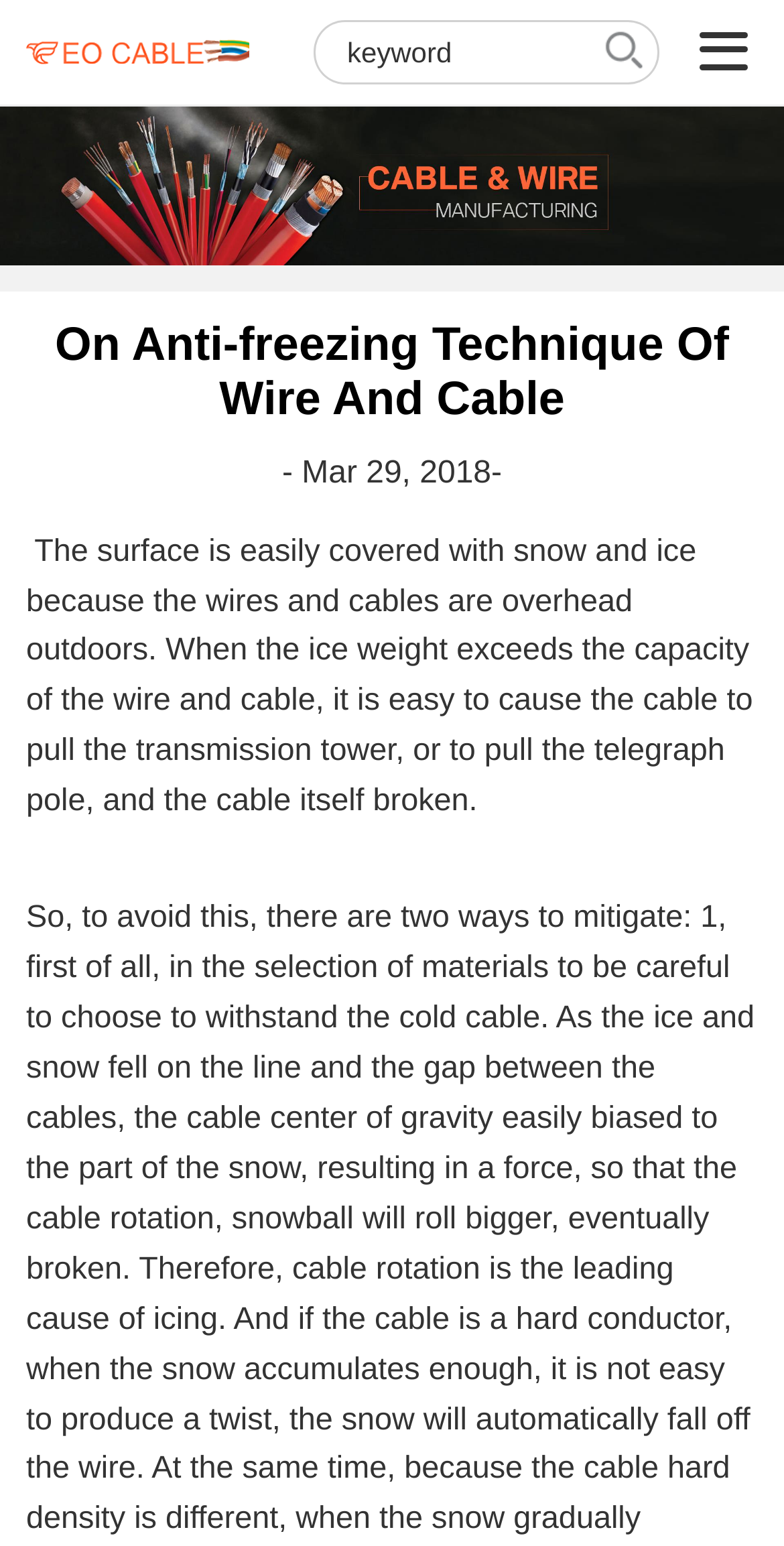Give a detailed account of the webpage, highlighting key information.

The webpage is about "On Anti-freezing Technique Of Wire And Cable". At the top left, there is a link to "Liaoning EO Technology Co.,Ltd" accompanied by an image with the same name. To the right of this link, there is a textbox labeled "keyword" and a button next to it. 

Below these elements, there is a wide image that spans the entire width of the page. 

Further down, there is a heading that matches the title of the webpage, "On Anti-freezing Technique Of Wire And Cable". Below this heading, there is a date "Mar 29, 2018" followed by a paragraph of text that discusses the issue of wires and cables being covered with snow and ice, and the potential consequences of this, such as the cable breaking or pulling down transmission towers or telegraph poles.